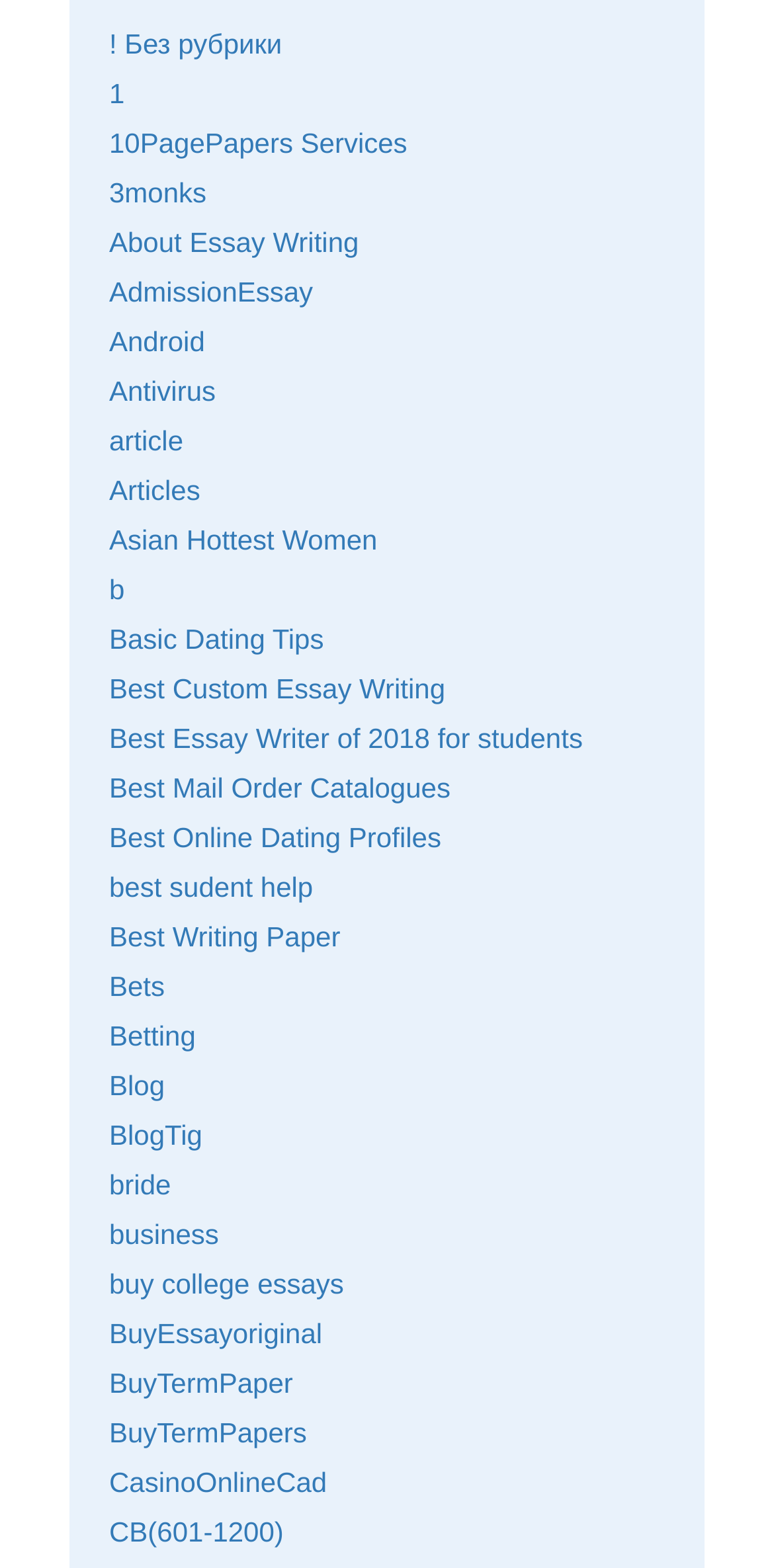Could you indicate the bounding box coordinates of the region to click in order to complete this instruction: "learn about diabetic neuropathy".

None